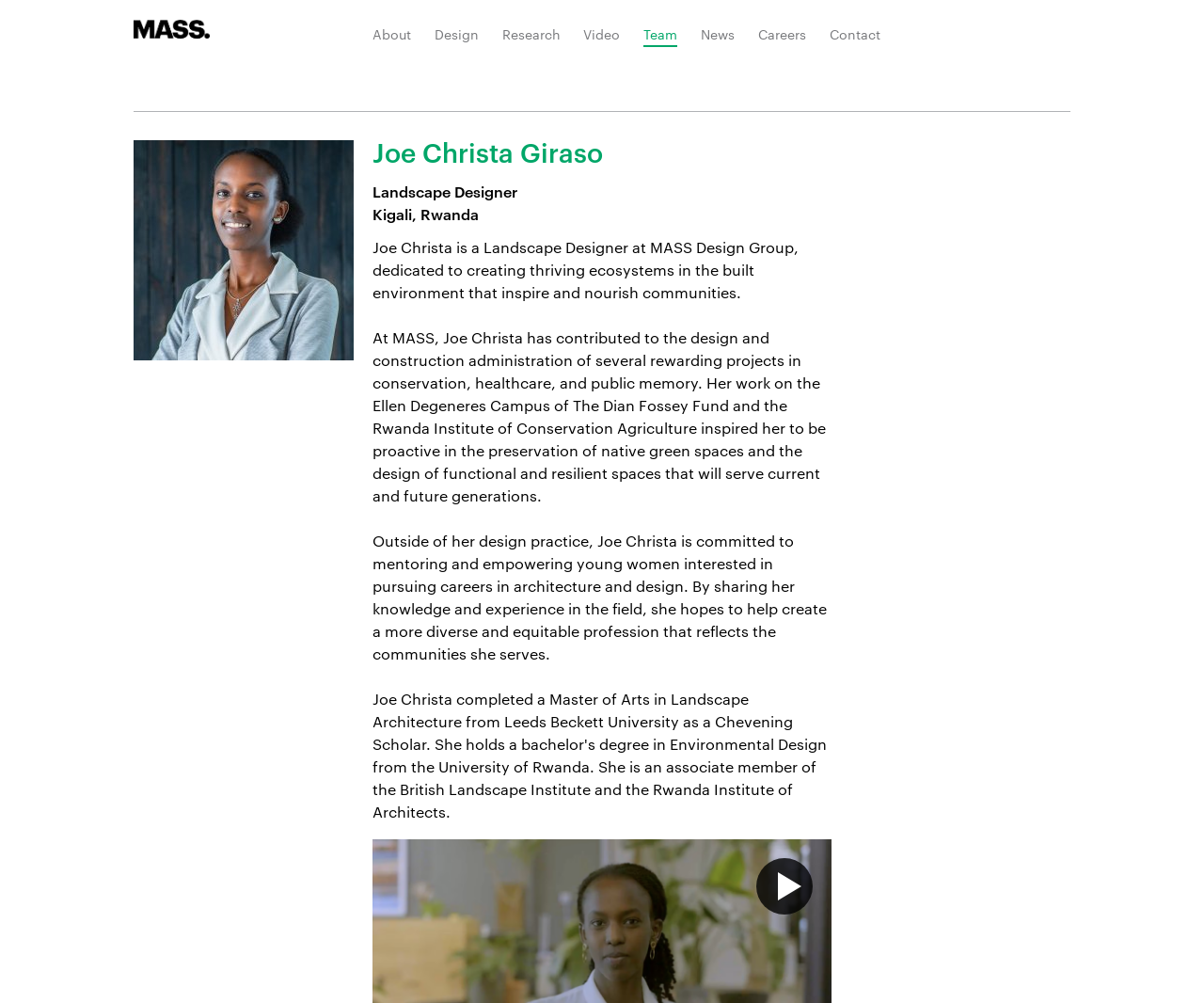Describe all the key features and sections of the webpage thoroughly.

The webpage is about Joe Christa Giraso, a Landscape Designer at MASS Design Group. At the top left, there is a link to "MASS home" accompanied by a small image. To the right of this link, there are several navigation links, including "About", "Design", "Research", "Video", "Team", "News", "Careers", and "Contact", which are evenly spaced and aligned horizontally.

Below the navigation links, there is a large heading that spans almost the entire width of the page, followed by a horizontal separator line. Underneath the separator, there is a figure on the left, which is an image of Joe Christa Giraso. To the right of the image, there are three headings, with the first one displaying Joe Christa Giraso's name, the second one describing her profession and location, and the third one being empty.

Below the headings, there are three paragraphs of text that describe Joe Christa Giraso's work and interests. The text is aligned to the right of the image and spans about two-thirds of the page width. The paragraphs describe her work at MASS Design Group, her contributions to various projects, and her commitment to mentoring and empowering young women in the field of architecture and design.